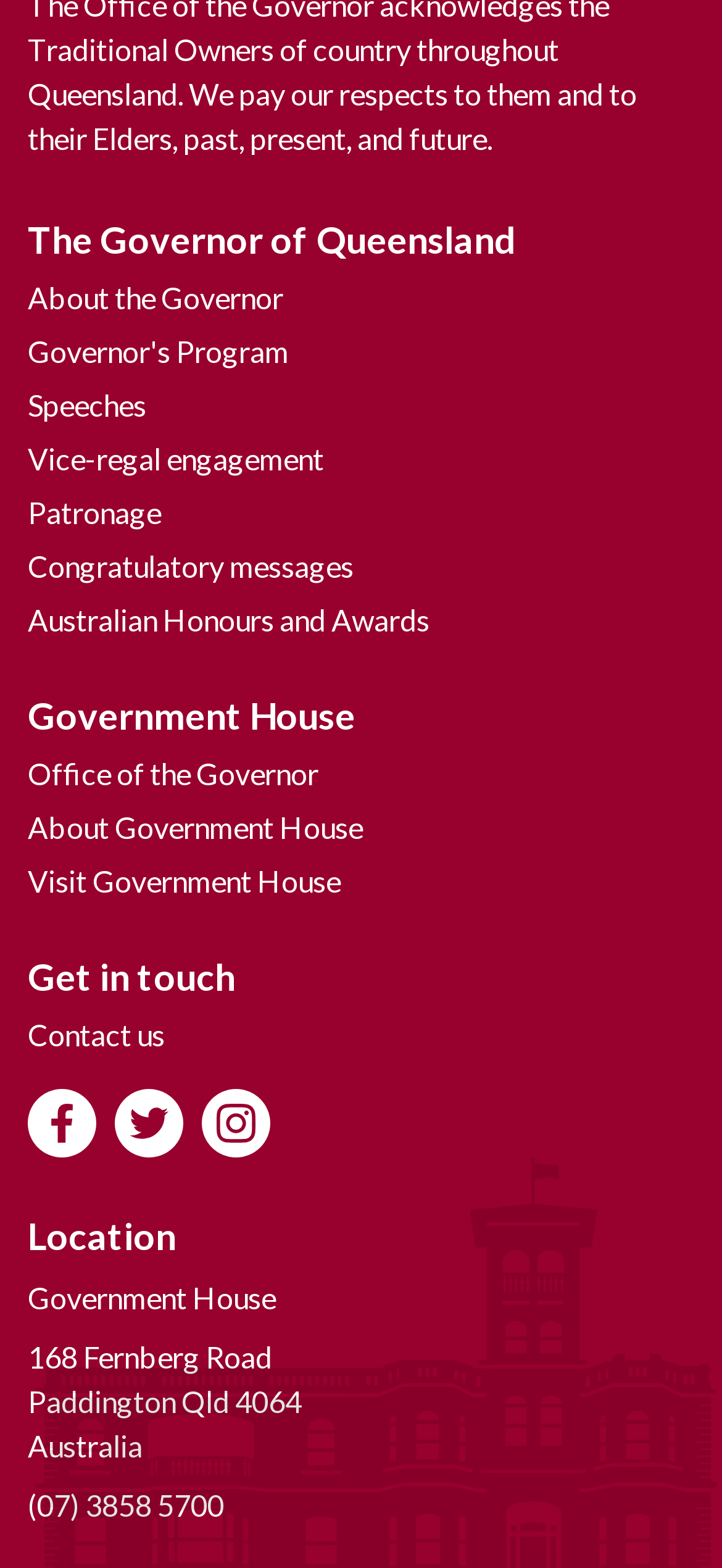Can you find the bounding box coordinates for the element that needs to be clicked to execute this instruction: "Learn about the Governor"? The coordinates should be given as four float numbers between 0 and 1, i.e., [left, top, right, bottom].

[0.038, 0.173, 0.392, 0.207]